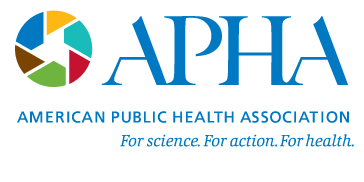What is the shape of the emblem accompanying the acronym?
Answer the question with as much detail as possible.

The colorful emblem accompanying the acronym 'APHA' is divided into several segments, and its overall shape is circular, symbolizing diversity and collaboration in public health.